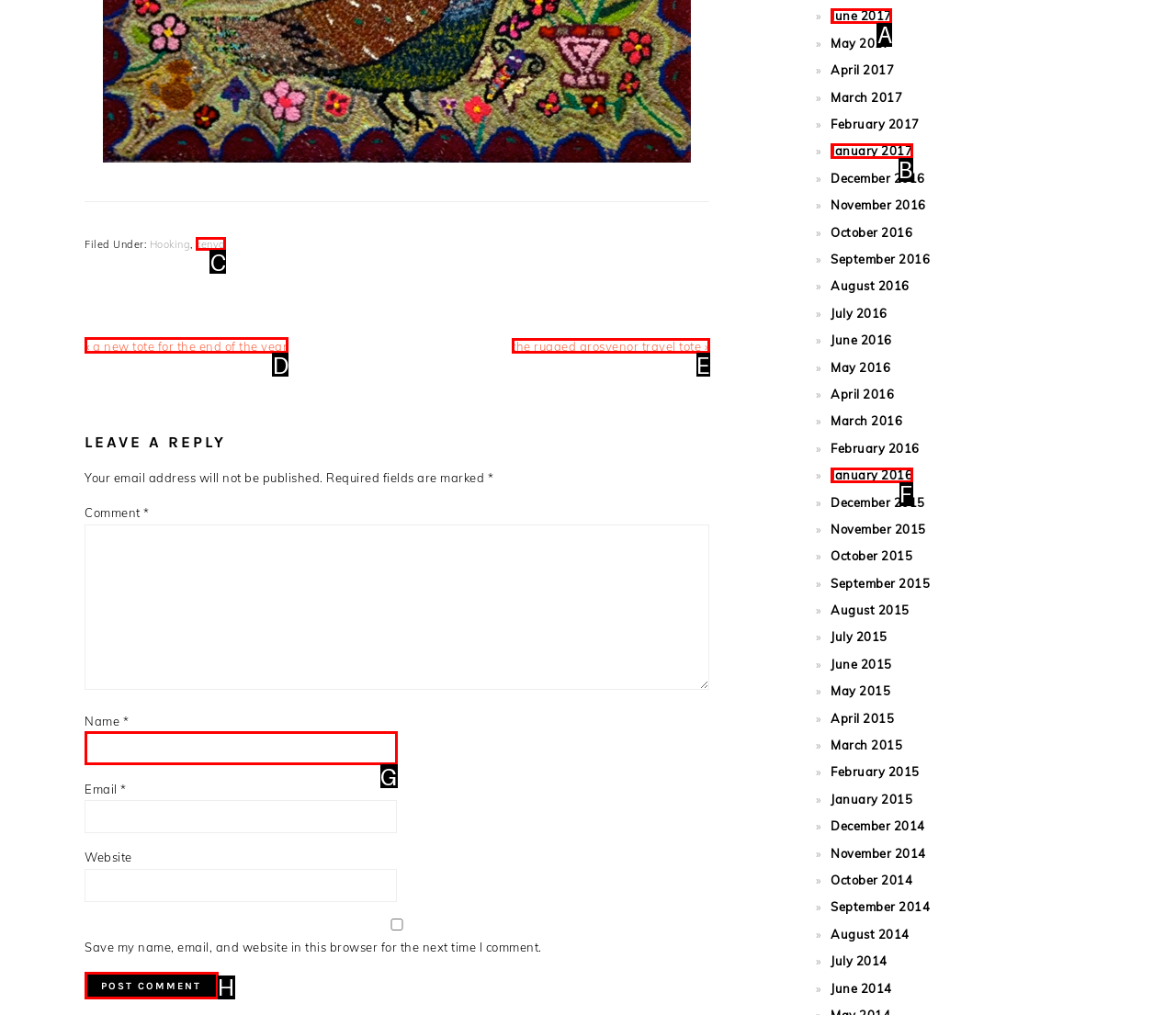Please identify the correct UI element to click for the task: Click on the 'Previous Post' link Respond with the letter of the appropriate option.

D